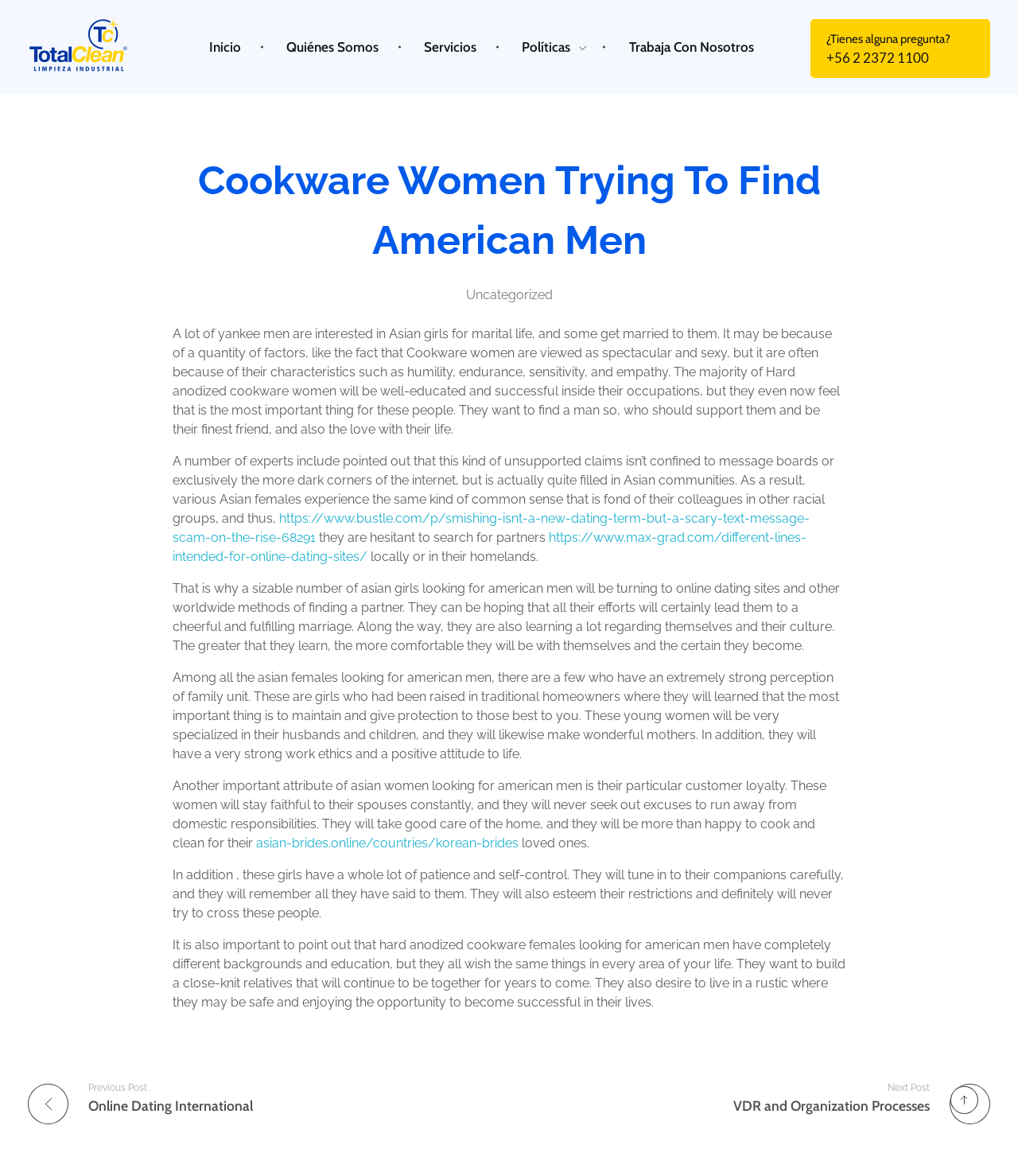Locate the bounding box coordinates of the element that should be clicked to fulfill the instruction: "Check the 'Uncategorized' link".

[0.457, 0.243, 0.543, 0.259]